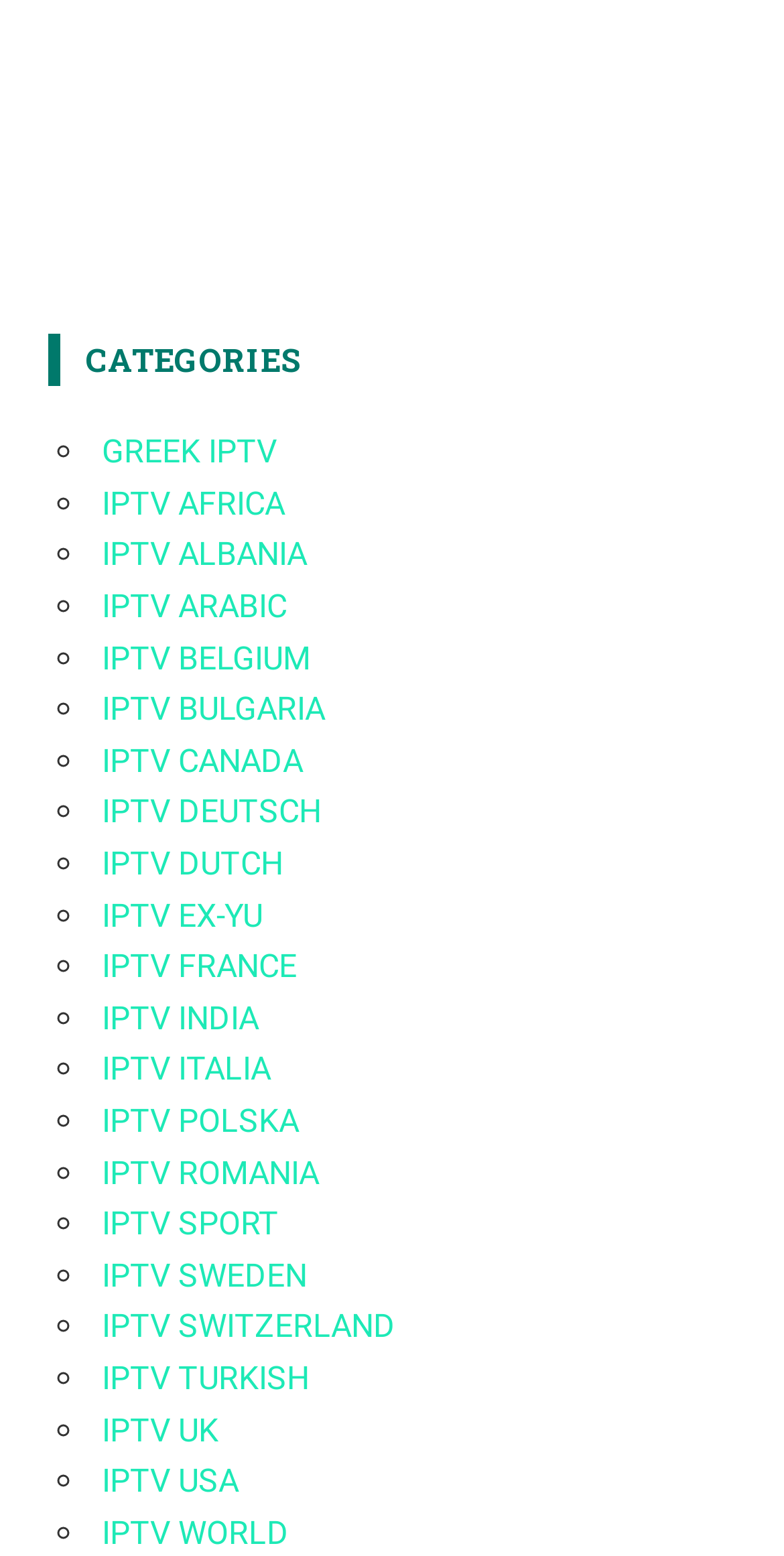Give a concise answer using one word or a phrase to the following question:
What is the first IPTV link listed on the webpage?

GREEK IPTV